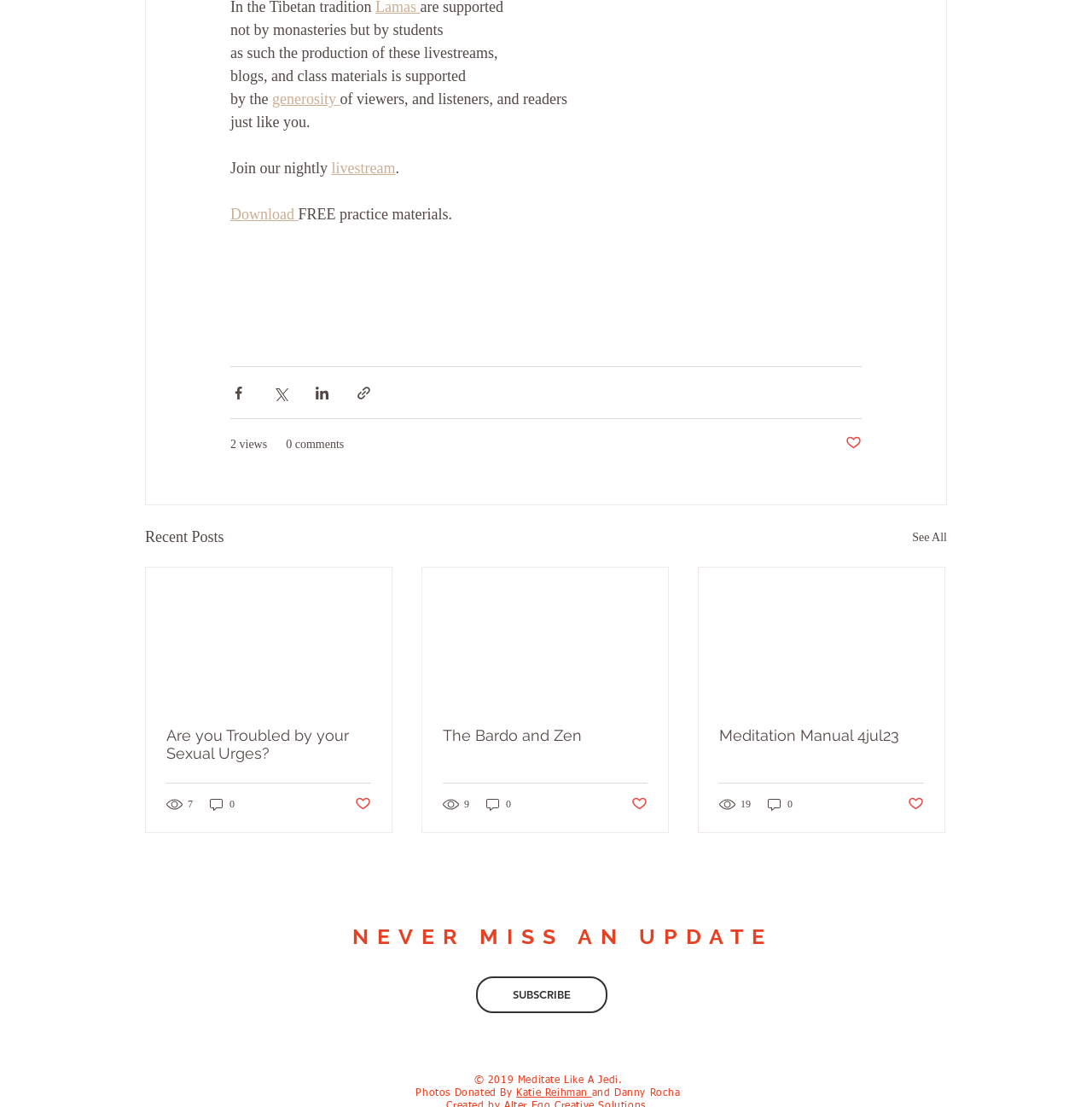Determine the bounding box coordinates of the region that needs to be clicked to achieve the task: "Share via Facebook".

[0.211, 0.347, 0.226, 0.362]